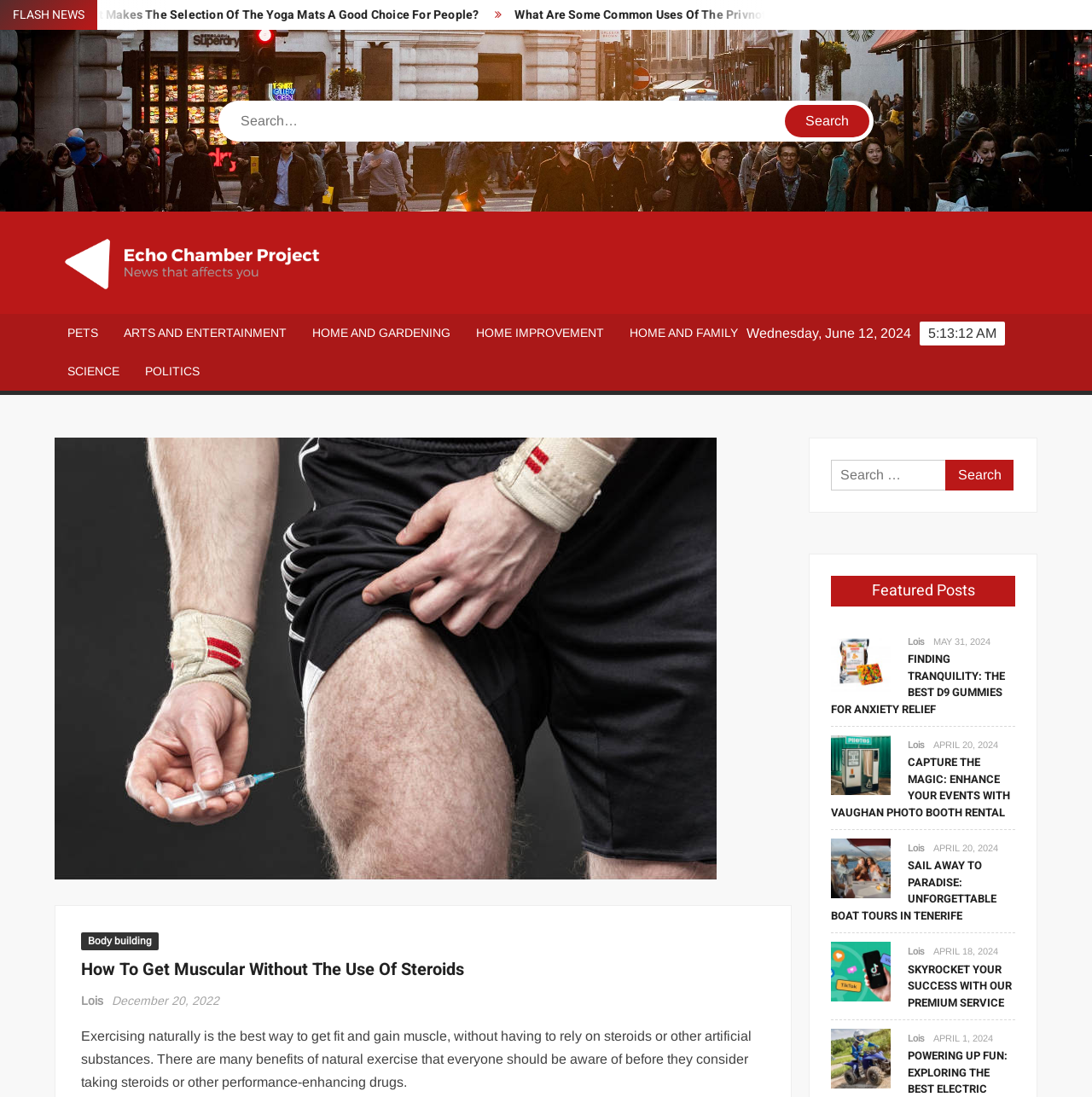What is the topic of the article 'Finding Tranquility: The Best D9 Gummies for Anxiety Relief'?
Please give a well-detailed answer to the question.

The article 'Finding Tranquility: The Best D9 Gummies for Anxiety Relief' appears to be discussing the use of D9 gummies as a means of relieving anxiety. The title suggests that the article will provide information on the best D9 gummies for this purpose, implying that the topic is related to health and wellness.